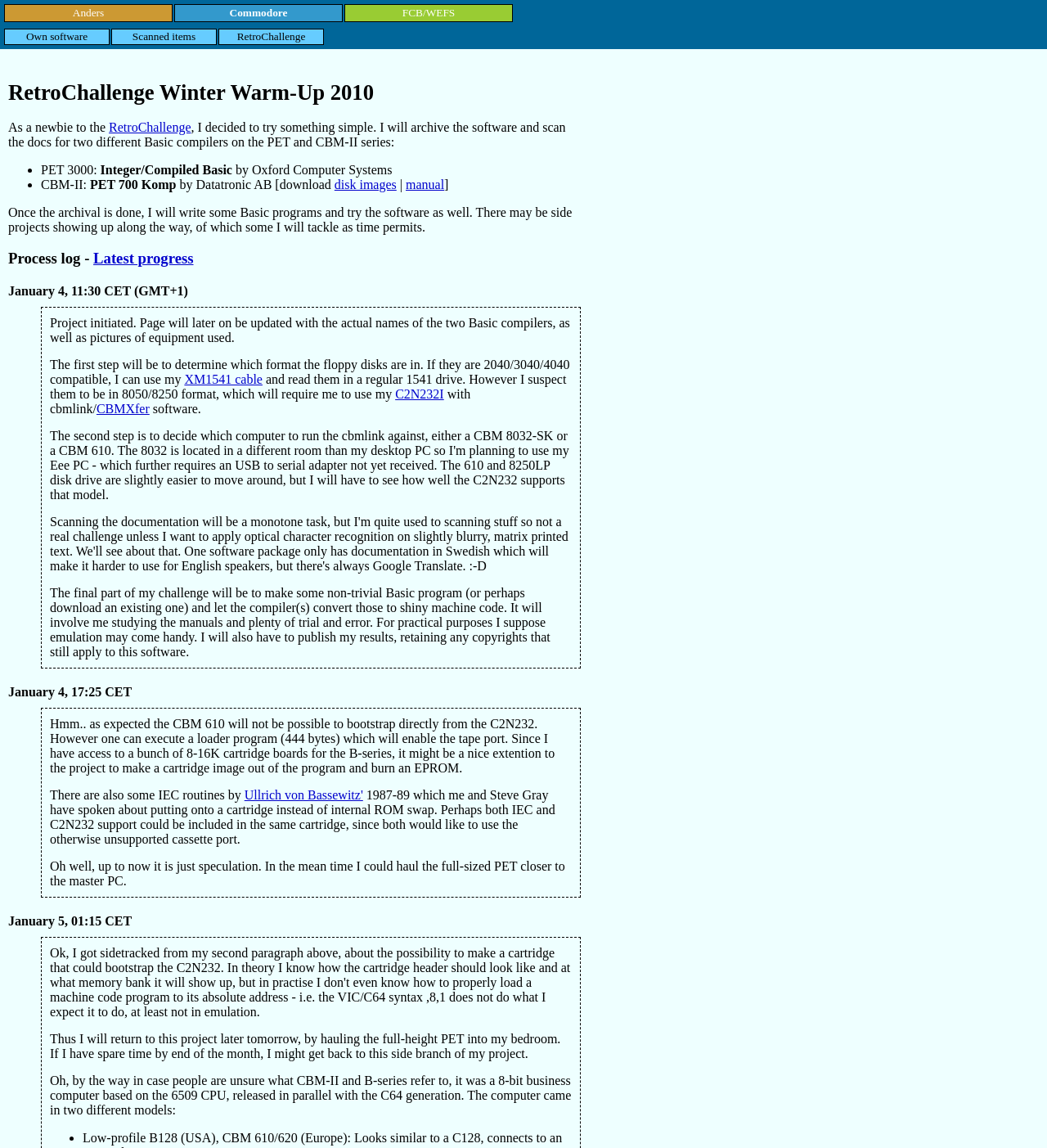Use a single word or phrase to answer this question: 
What is the type of computer mentioned in the webpage?

Commodore